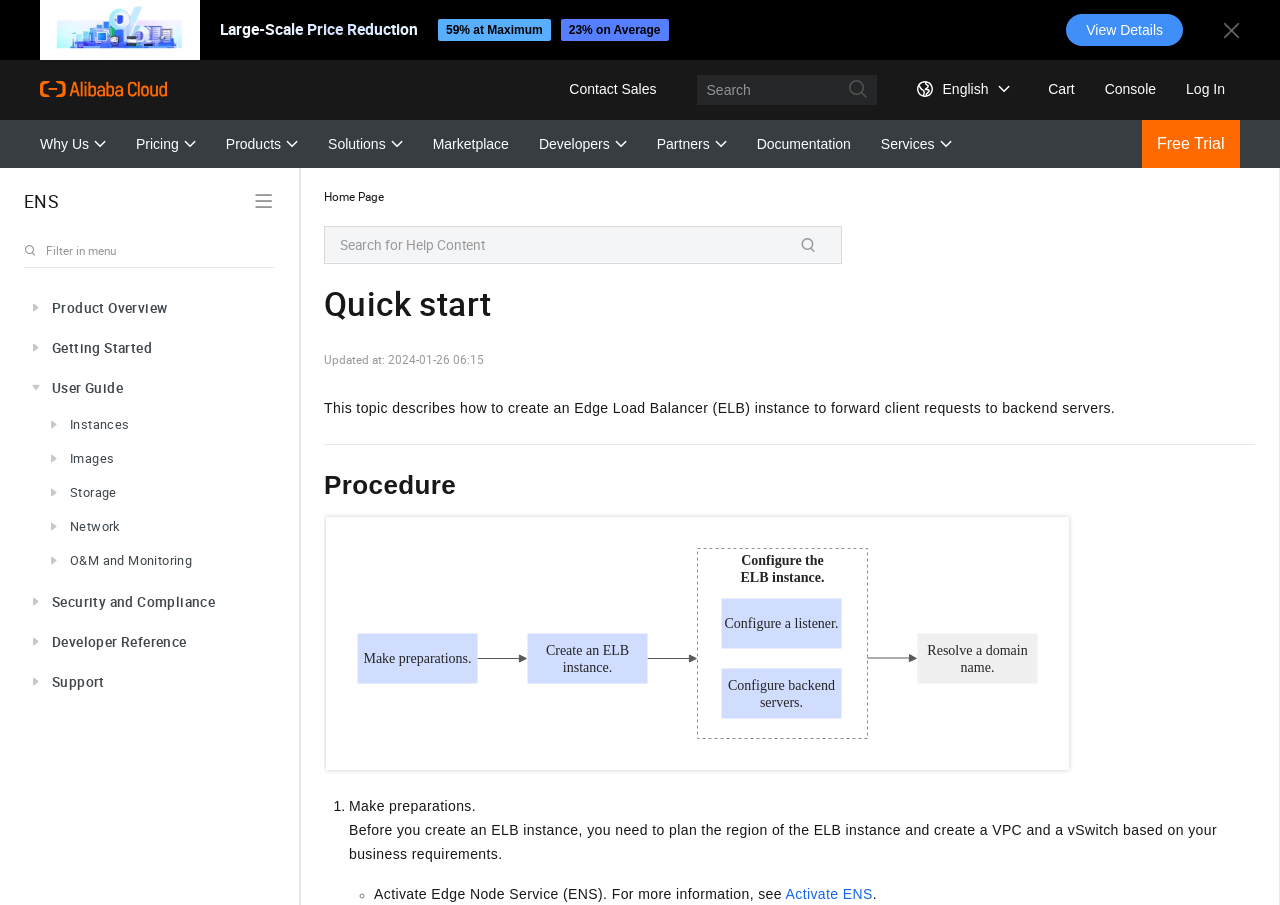Please identify the bounding box coordinates of the clickable area that will fulfill the following instruction: "Search for Help Content". The coordinates should be in the format of four float numbers between 0 and 1, i.e., [left, top, right, bottom].

[0.266, 0.262, 0.379, 0.28]